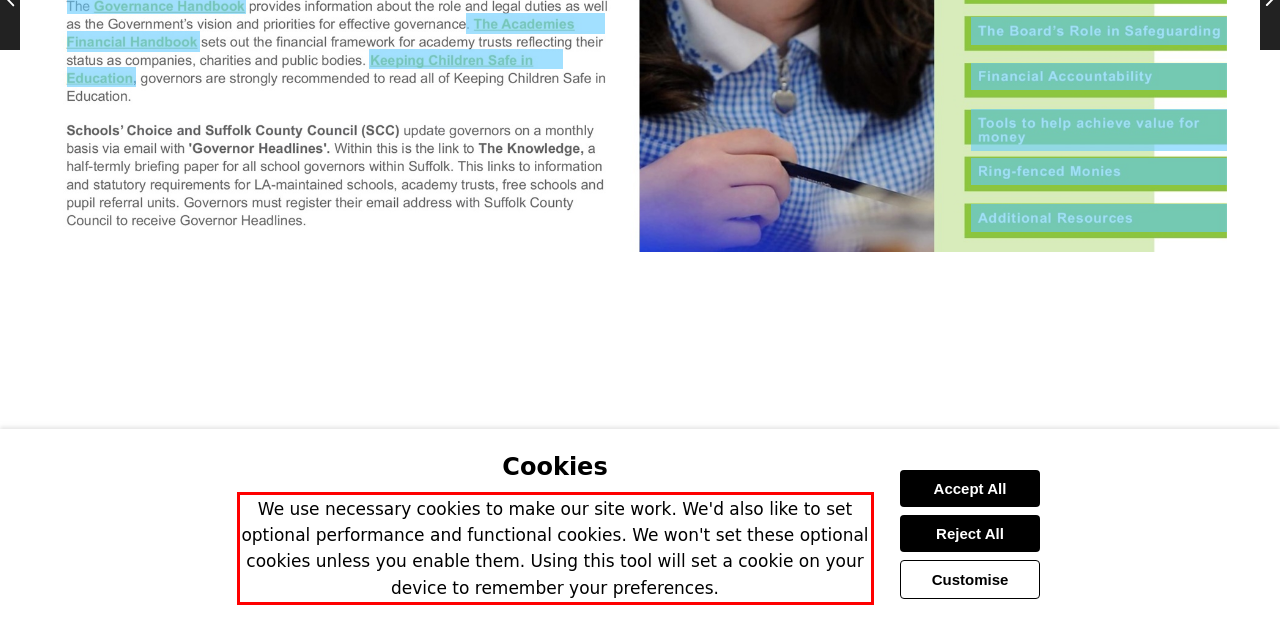With the given screenshot of a webpage, locate the red rectangle bounding box and extract the text content using OCR.

We use necessary cookies to make our site work. We'd also like to set optional performance and functional cookies. We won't set these optional cookies unless you enable them. Using this tool will set a cookie on your device to remember your preferences.